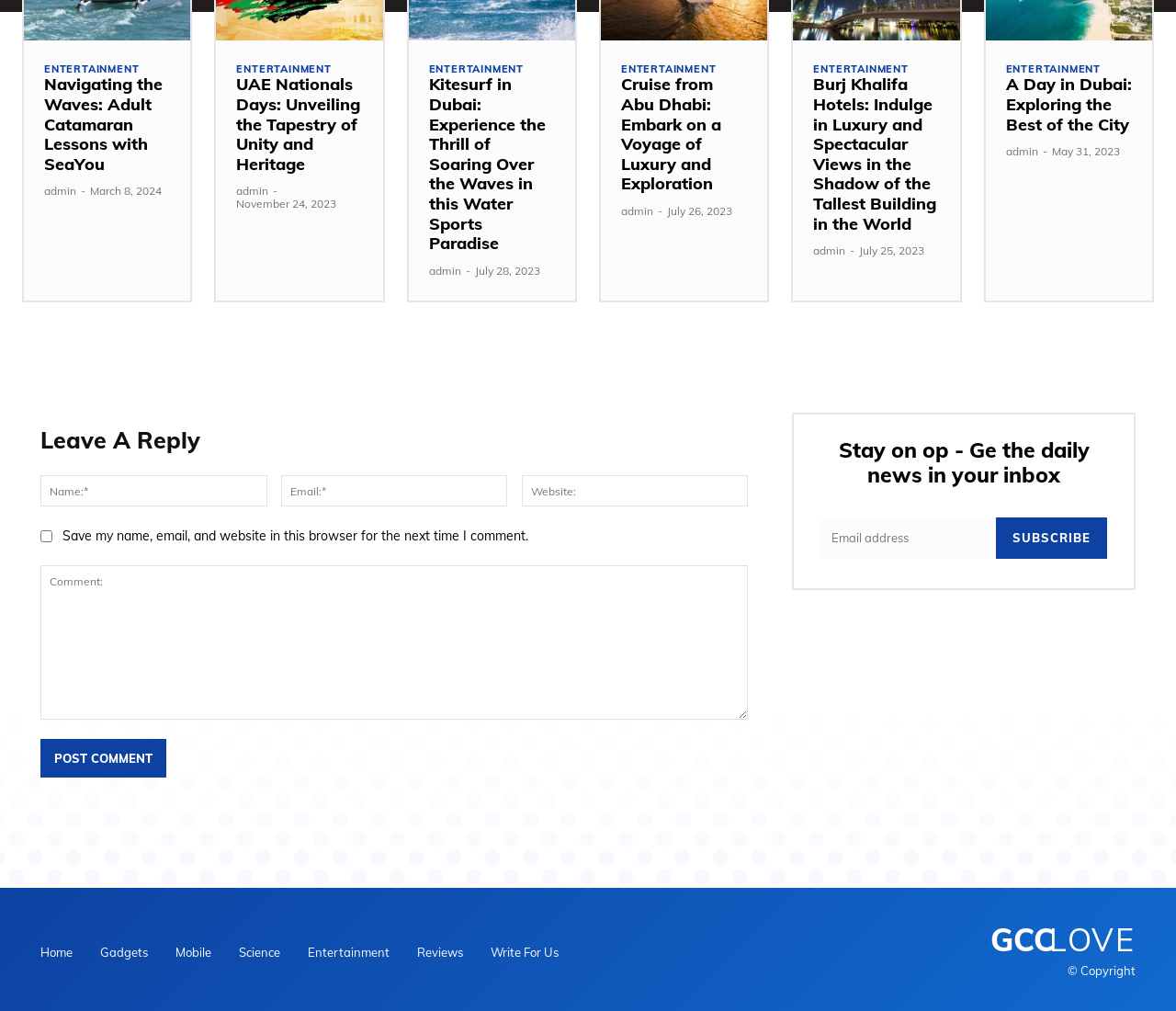Locate the UI element described as follows: "parent_node: Name:* name="author" placeholder="Name:*"". Return the bounding box coordinates as four float numbers between 0 and 1 in the order [left, top, right, bottom].

[0.034, 0.47, 0.227, 0.501]